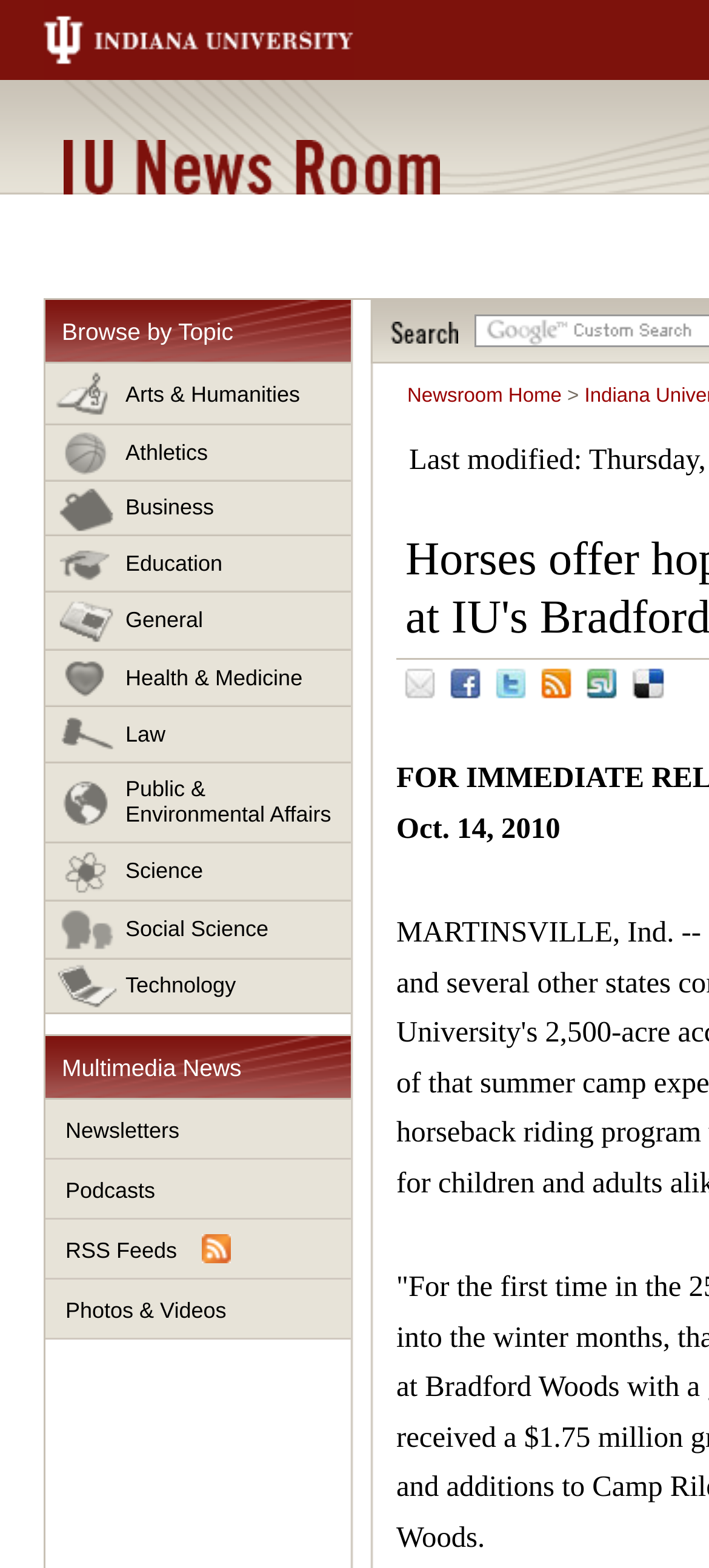Respond with a single word or phrase to the following question:
What is the name of the news room?

IU News Room